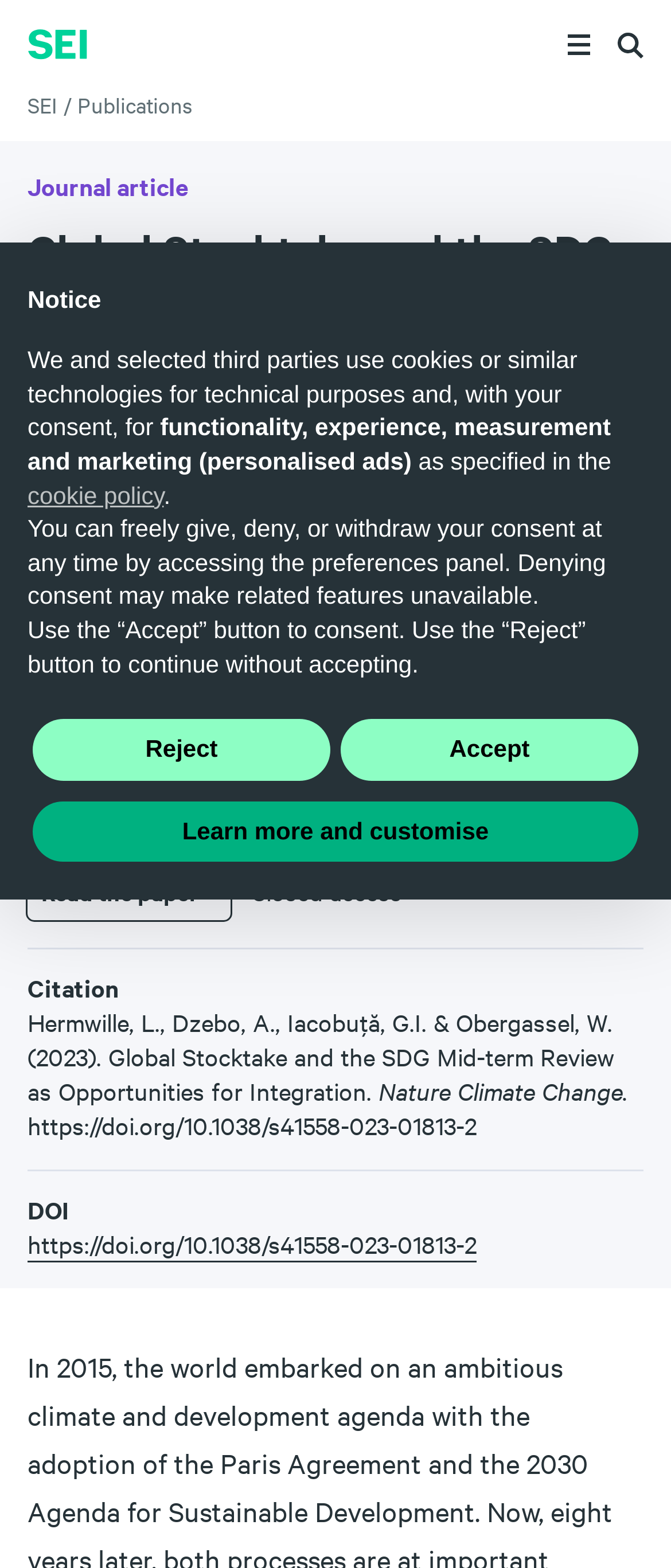Using details from the image, please answer the following question comprehensively:
Who is the author of the paper?

I found the answer by examining the link 'Adis Dzebo' located below the heading, which suggests that Adis Dzebo is one of the authors of the paper.